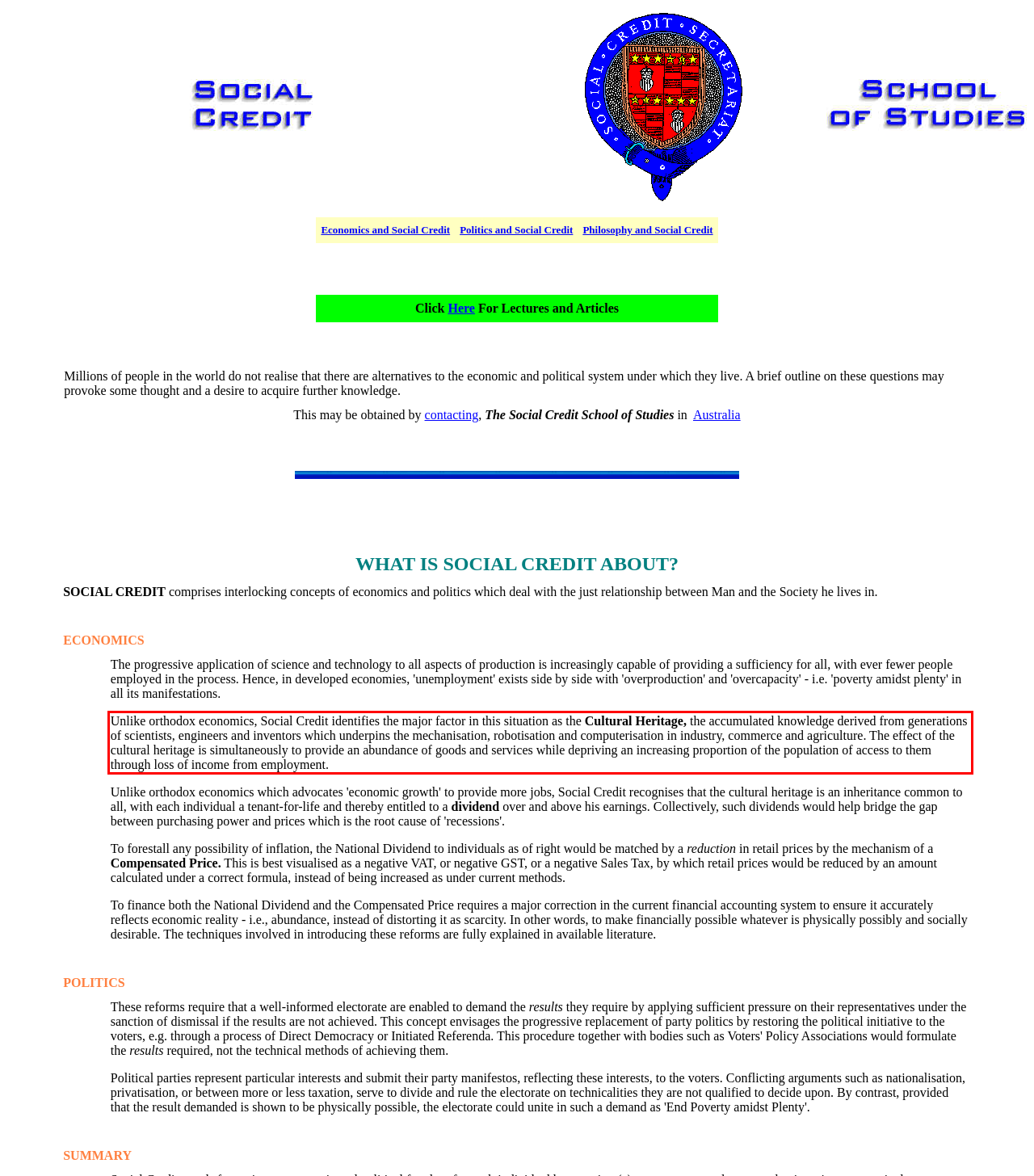Extract and provide the text found inside the red rectangle in the screenshot of the webpage.

Unlike orthodox economics, Social Credit identifies the major factor in this situation as the Cultural Heritage, the accumulated knowledge derived from generations of scientists, engineers and inventors which underpins the mechanisation, robotisation and computerisation in industry, commerce and agriculture. The effect of the cultural heritage is simultaneously to provide an abundance of goods and services while depriving an increasing proportion of the population of access to them through loss of income from employment.